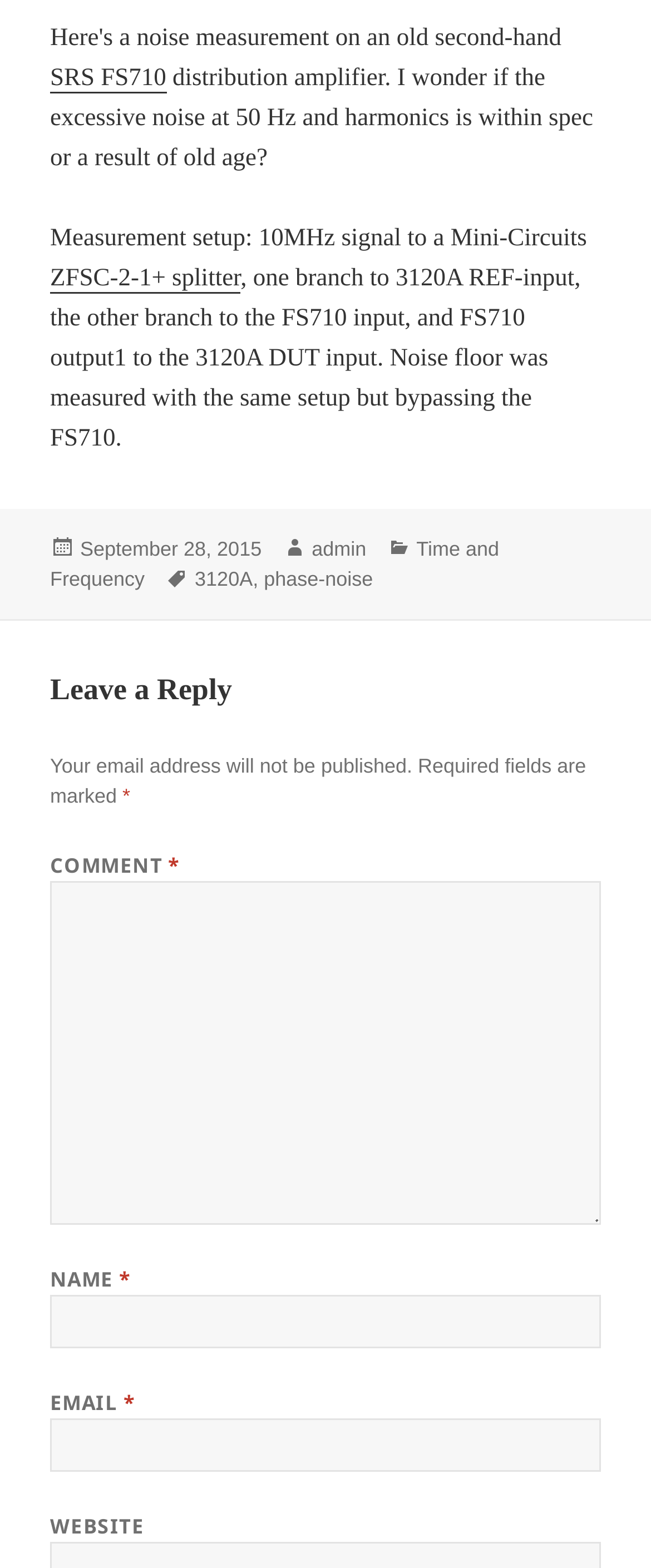Bounding box coordinates are given in the format (top-left x, top-left y, bottom-right x, bottom-right y). All values should be floating point numbers between 0 and 1. Provide the bounding box coordinate for the UI element described as: parent_node: EMAIL * aria-describedby="email-notes" name="email"

[0.077, 0.904, 0.923, 0.938]